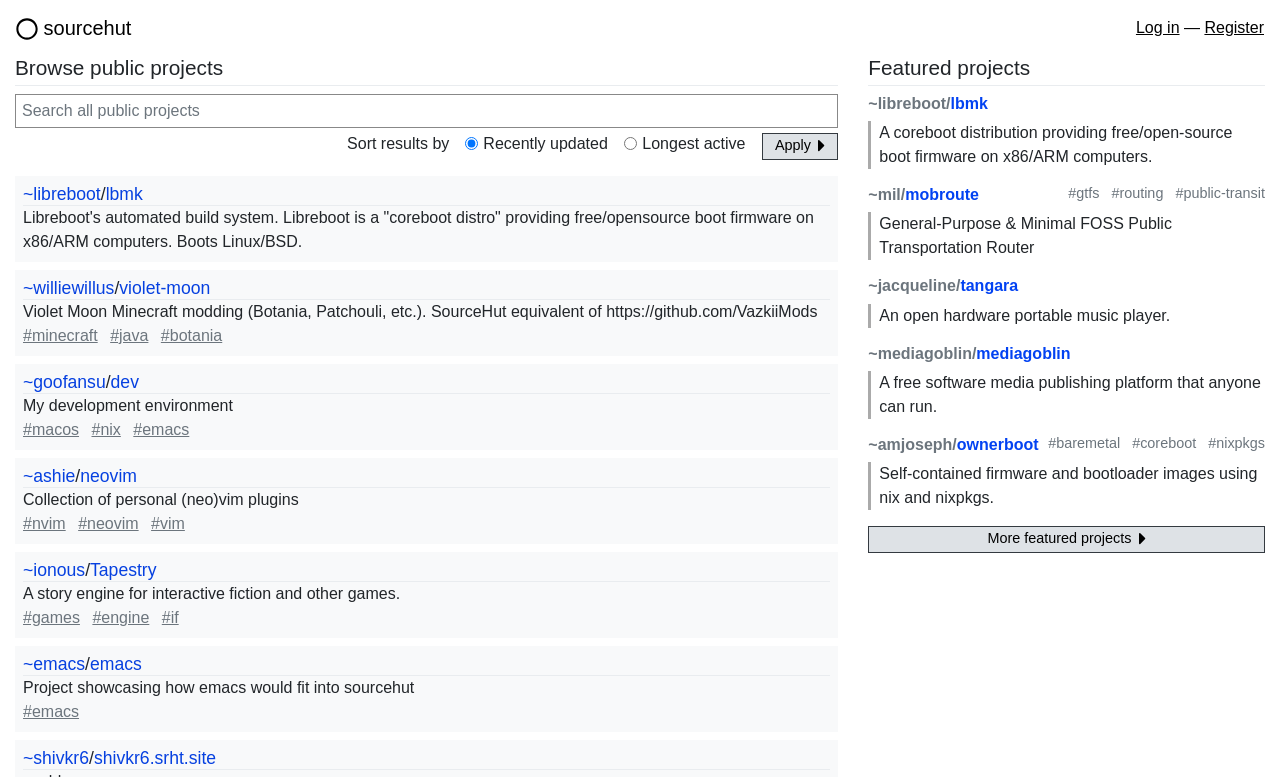Locate the bounding box coordinates of the segment that needs to be clicked to meet this instruction: "Browse project ~libreboot/lbmk".

[0.018, 0.236, 0.649, 0.265]